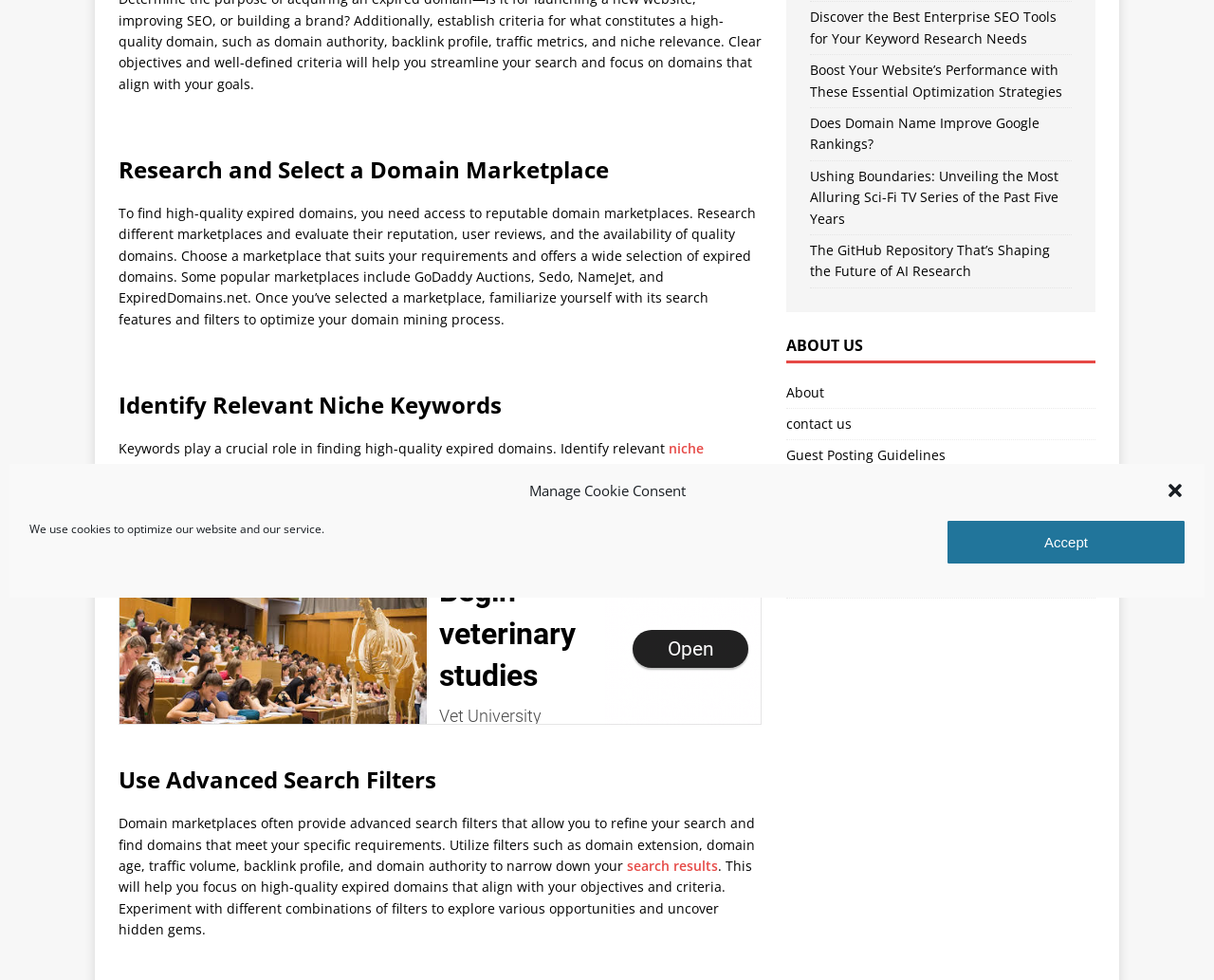Determine the bounding box for the HTML element described here: "alt="MaxContact Afterwork June Box"". The coordinates should be given as [left, top, right, bottom] with each number being a float between 0 and 1.

None